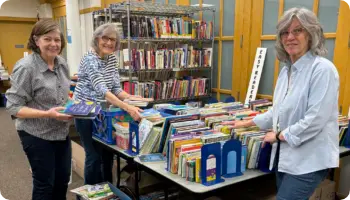Describe the scene depicted in the image with great detail.

The image captures three dedicated female volunteers actively arranging and sorting through books at a bustling book sale fundraiser. The setting appears to be inside the Park Ridge Public Library, with a backdrop of bookshelves filled with various titles. The volunteers, each wearing casual clothing, are positioned around a table that is brimming with colorful books neatly organized in blue containers. Their expressions reflect a sense of purpose and camaraderie, indicative of their commitment to promoting literacy and community engagement through this annual event. This fundraiser, a significant event in the library's calendar, showcases the hard work and dedication of the Friends of the Park Ridge Library, helping them raise funds to support library programs and services.